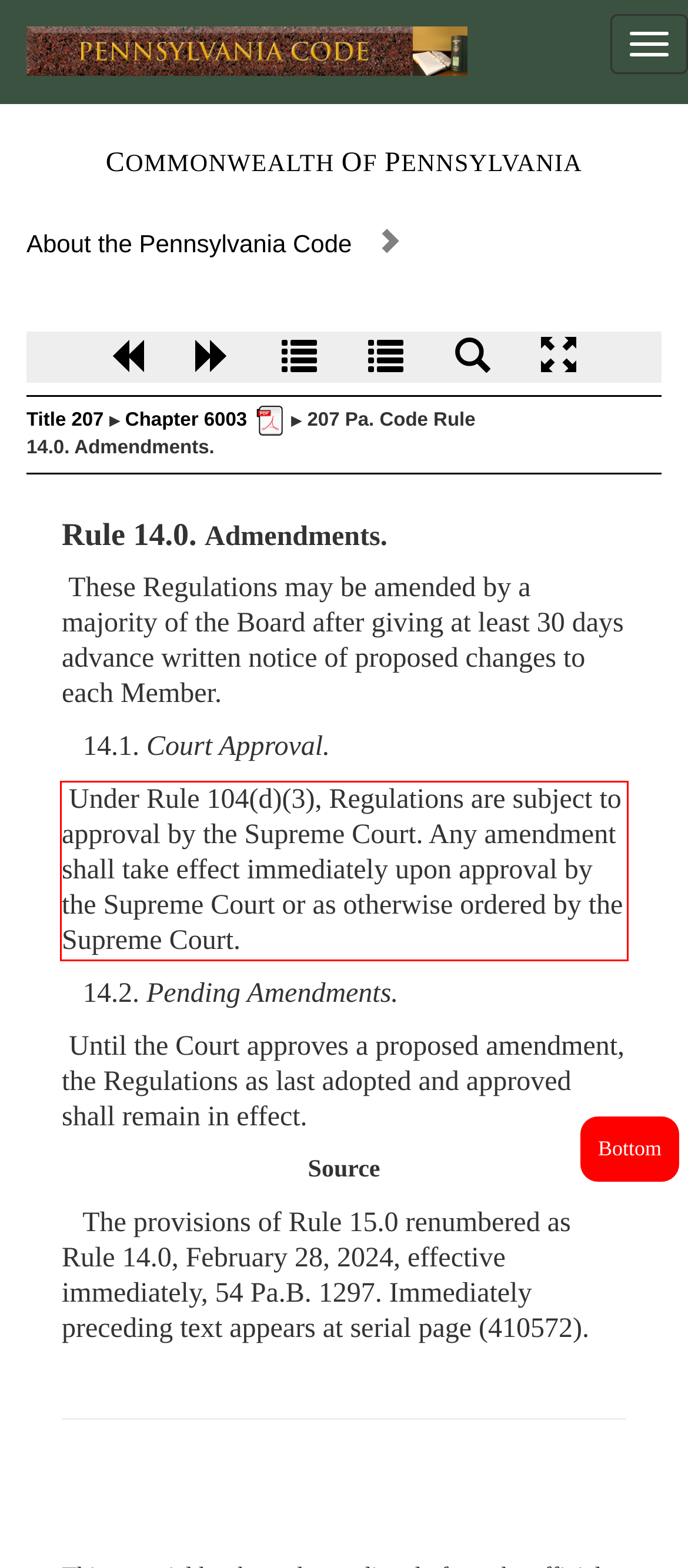You are presented with a webpage screenshot featuring a red bounding box. Perform OCR on the text inside the red bounding box and extract the content.

Under Rule 104(d)(3), Regulations are subject to approval by the Supreme Court. Any amendment shall take effect immediately upon approval by the Supreme Court or as otherwise ordered by the Supreme Court.